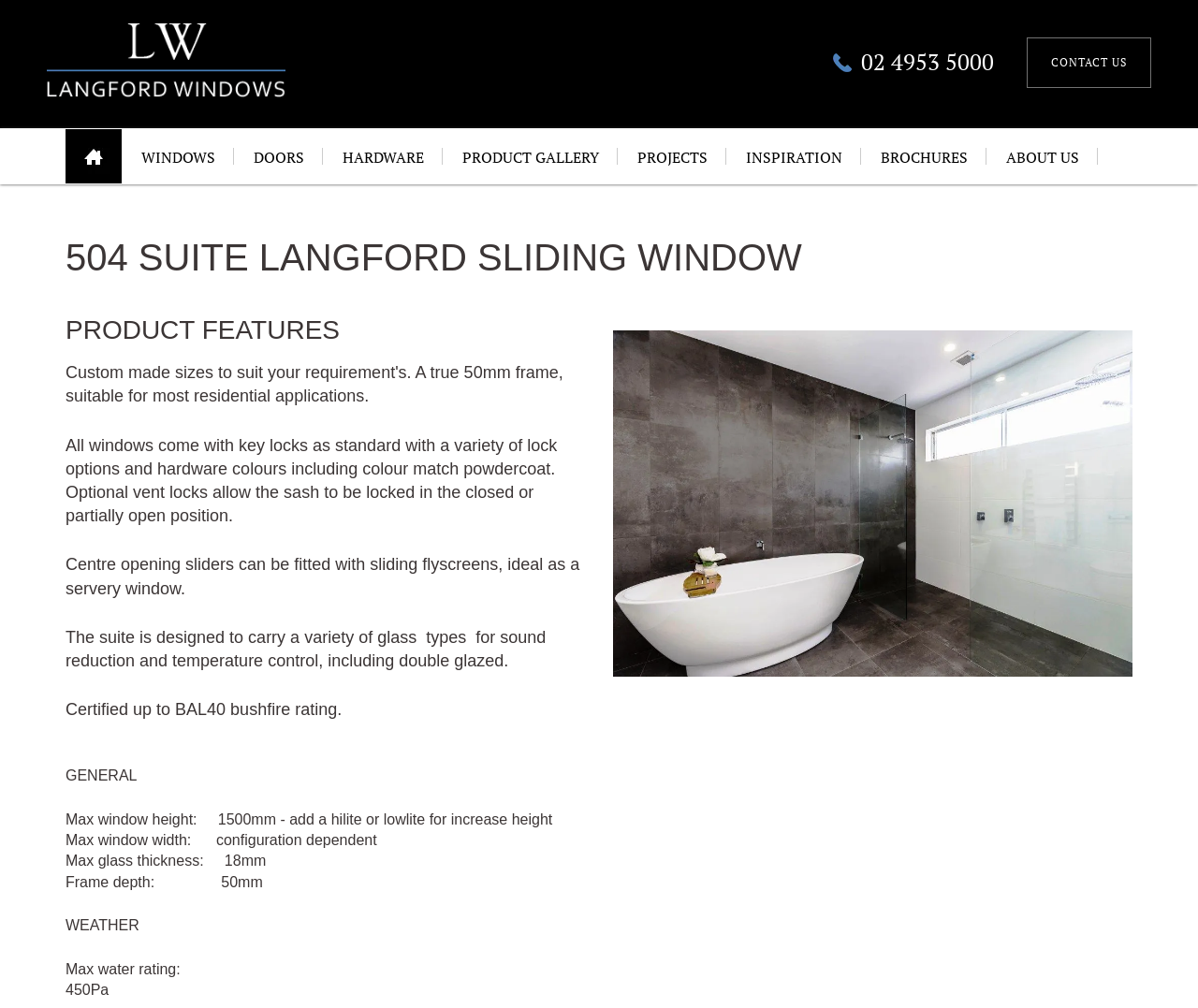Find the bounding box coordinates of the element's region that should be clicked in order to follow the given instruction: "Go to the 'WINDOWS' page". The coordinates should consist of four float numbers between 0 and 1, i.e., [left, top, right, bottom].

[0.102, 0.128, 0.195, 0.182]